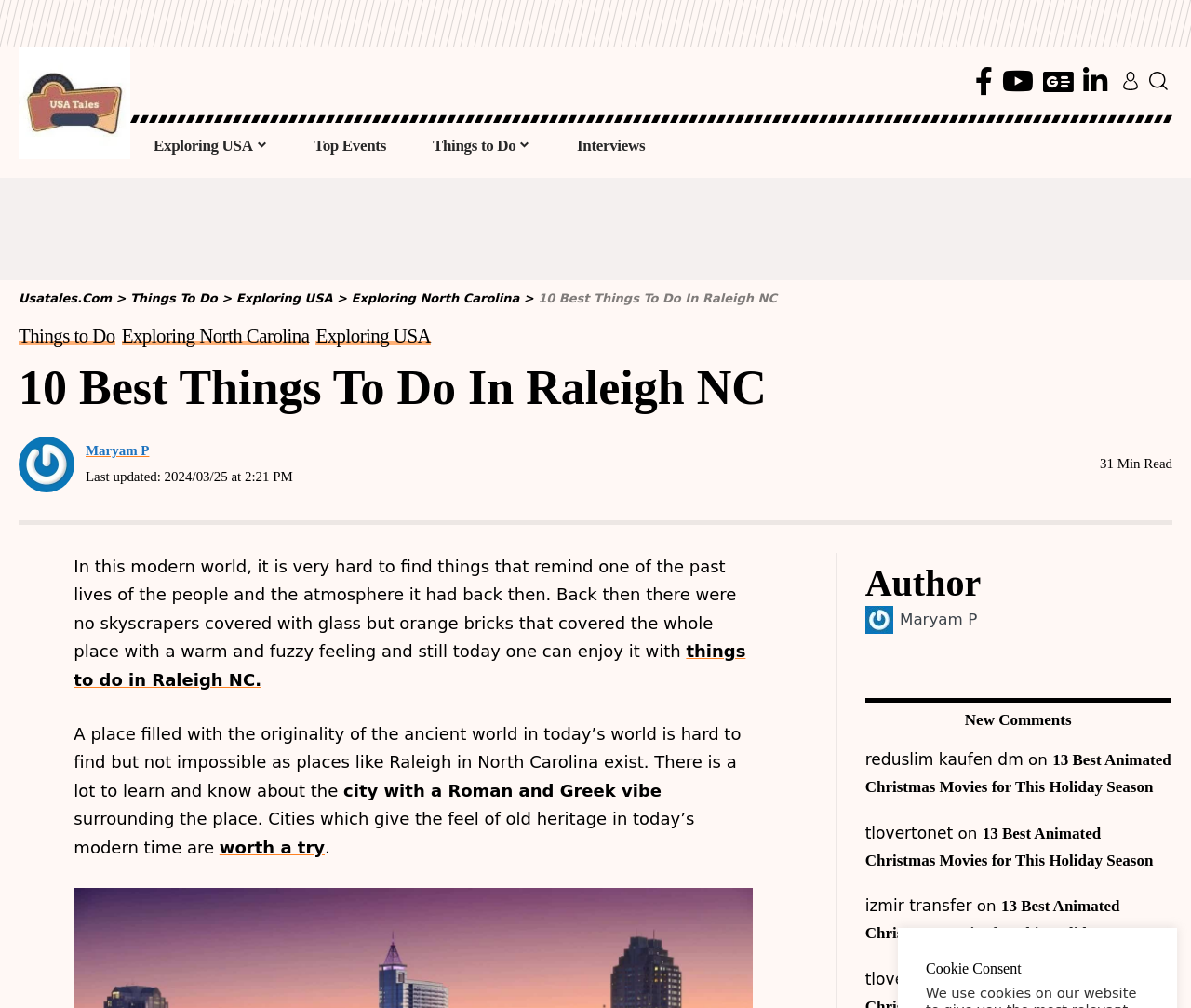What is the name of the website?
Please provide a detailed and thorough answer to the question.

The name of the website can be found in the top-left corner of the webpage, where it says 'Usatales.com' in the header section.